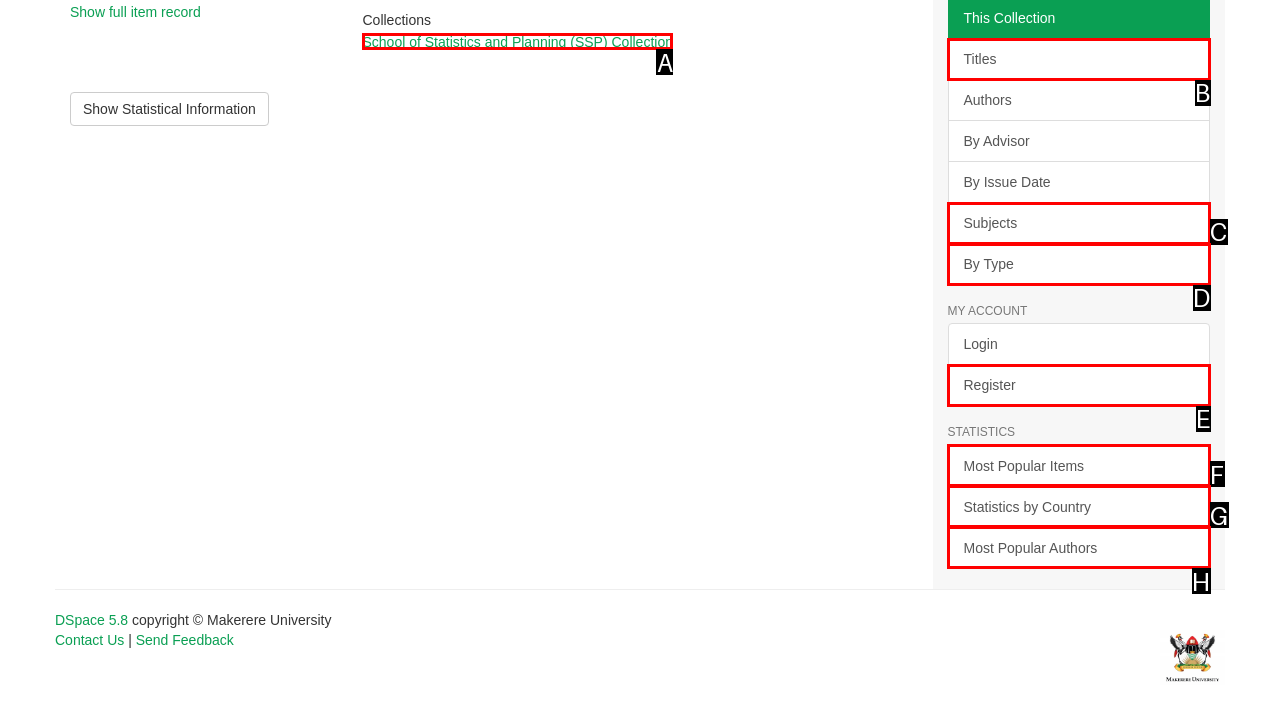Determine which option fits the element description: Register
Answer with the option’s letter directly.

E